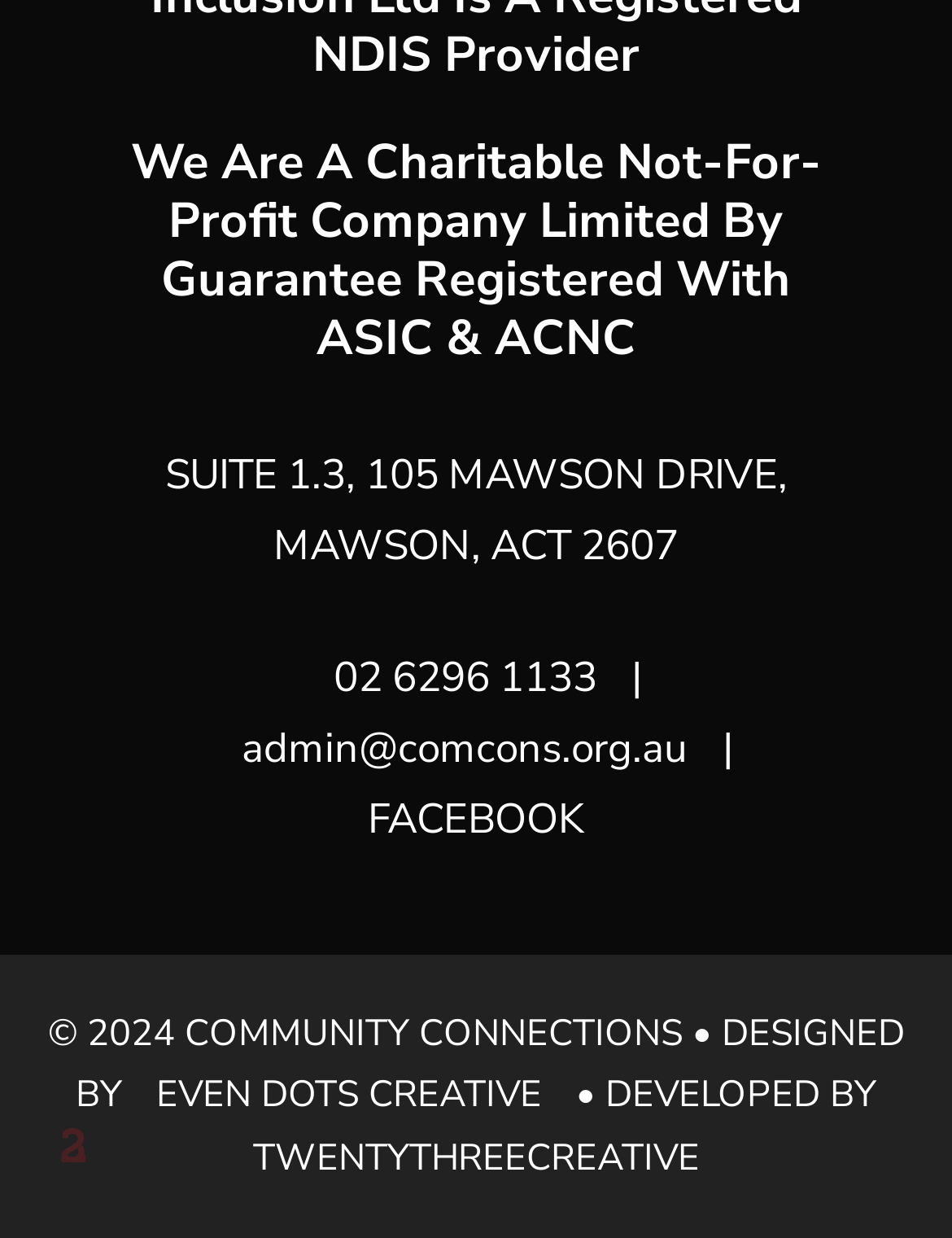What is the phone number of the company?
From the image, provide a succinct answer in one word or a short phrase.

02 6296 1133